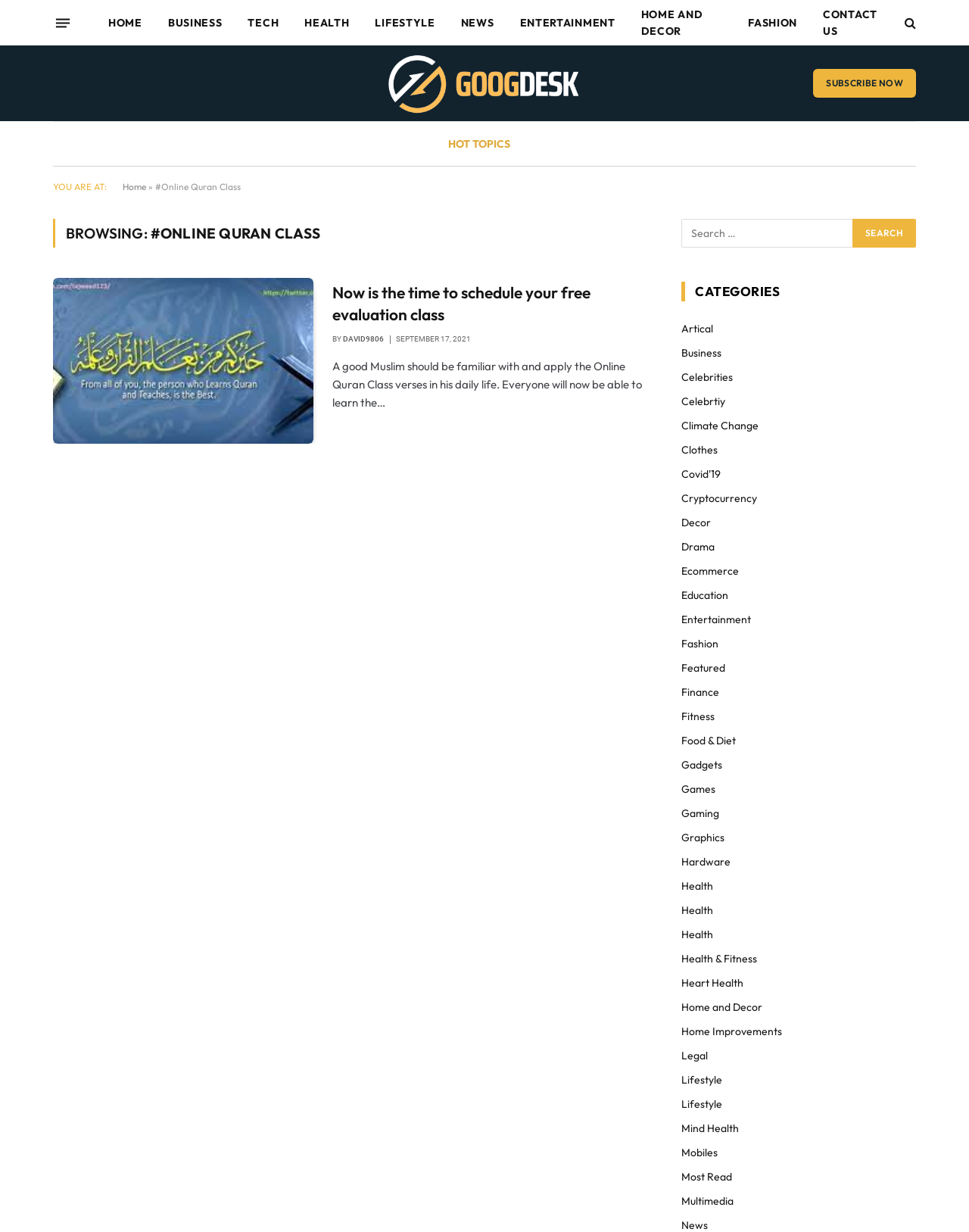Determine the bounding box coordinates for the clickable element required to fulfill the instruction: "Read the article 'Online Quran Class'". Provide the coordinates as four float numbers between 0 and 1, i.e., [left, top, right, bottom].

[0.055, 0.226, 0.323, 0.36]